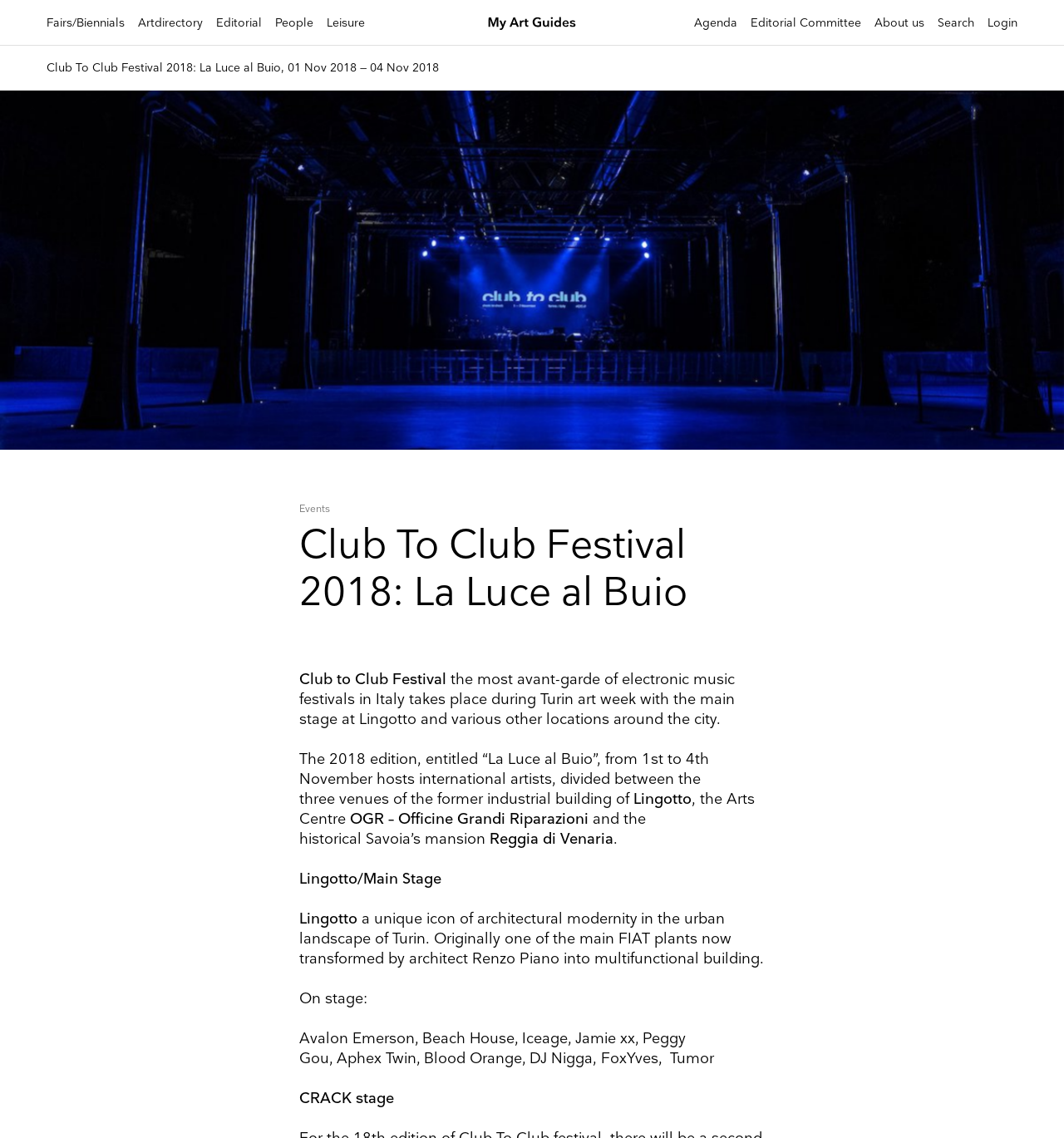Describe every aspect of the webpage in a detailed manner.

This webpage is about the Club To Club Festival 2018: La Luce al Buio, an electronic music festival in Italy. At the top, there are nine navigation links, including "Fairs/Biennials", "Artdirectory", "Editorial", and "Search", aligned horizontally across the page. Below these links, there is a large image with a festival title and dates, "Club To Club Festival 2018: La Luce al Buio, 01 Nov 2018 — 04 Nov 2018".

The main content of the page is divided into two sections. On the left, there is a block of text describing the festival, including its location, venues, and performers. The text is organized into several paragraphs, with headings and subheadings. The festival is described as "the most avant-garde of electronic music festivals in Italy" and takes place during Turin art week. The main stage is located at Lingotto, and other venues include the Arts Centre and the historical Savoia's mansion.

On the right side of the page, there is a search bar with a text input field and a search button. Below the search bar, there is a section titled "Keep up to date" where users can subscribe to receive weekly updates on top worldwide exhibitions and events. This section includes several text input fields for name, surname, company name, country, and email, as well as checkboxes for marketing permissions.

At the bottom of the page, there is a button to subscribe to the newsletter, along with a link to learn more about Mailchimp's privacy practices.